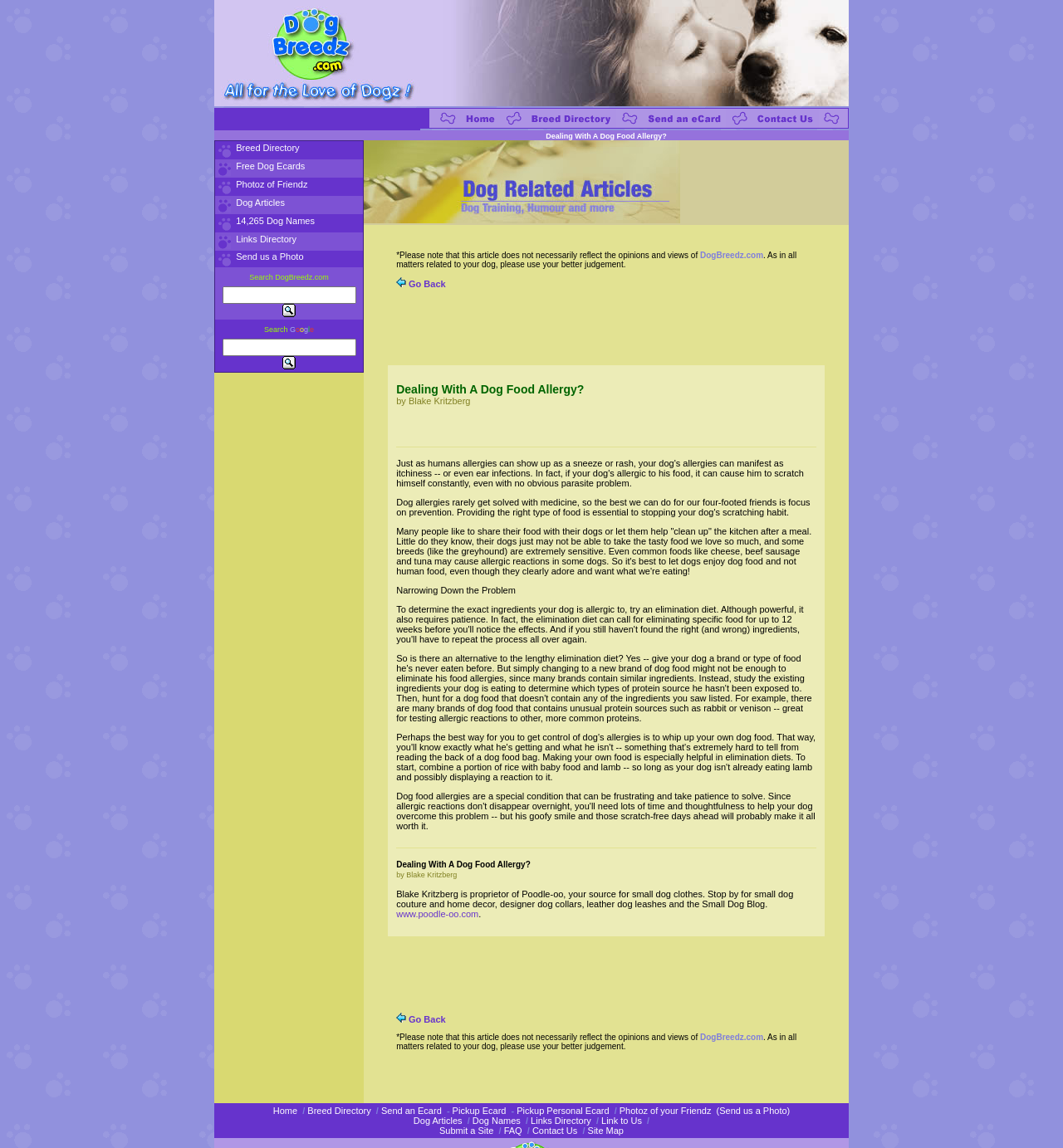Give a concise answer using one word or a phrase to the following question:
How many links are there in the Breed Directory section?

1